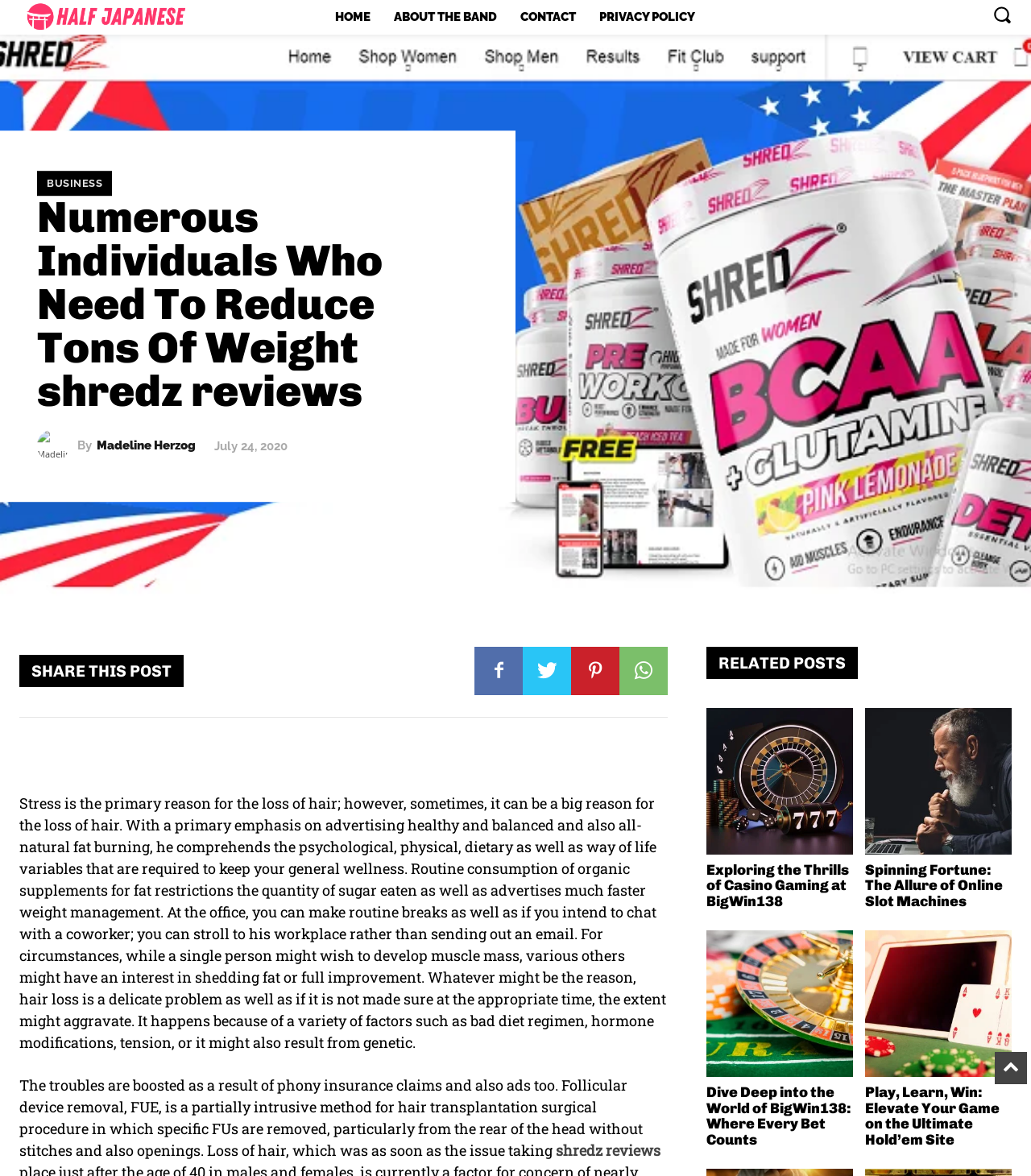What is the name of the author of the post?
Kindly offer a comprehensive and detailed response to the question.

The author's name is mentioned in the link 'Madeline Herzog' with an image, which is located below the heading 'Numerous Individuals Who Need To Reduce Tons Of Weight shredz reviews'.